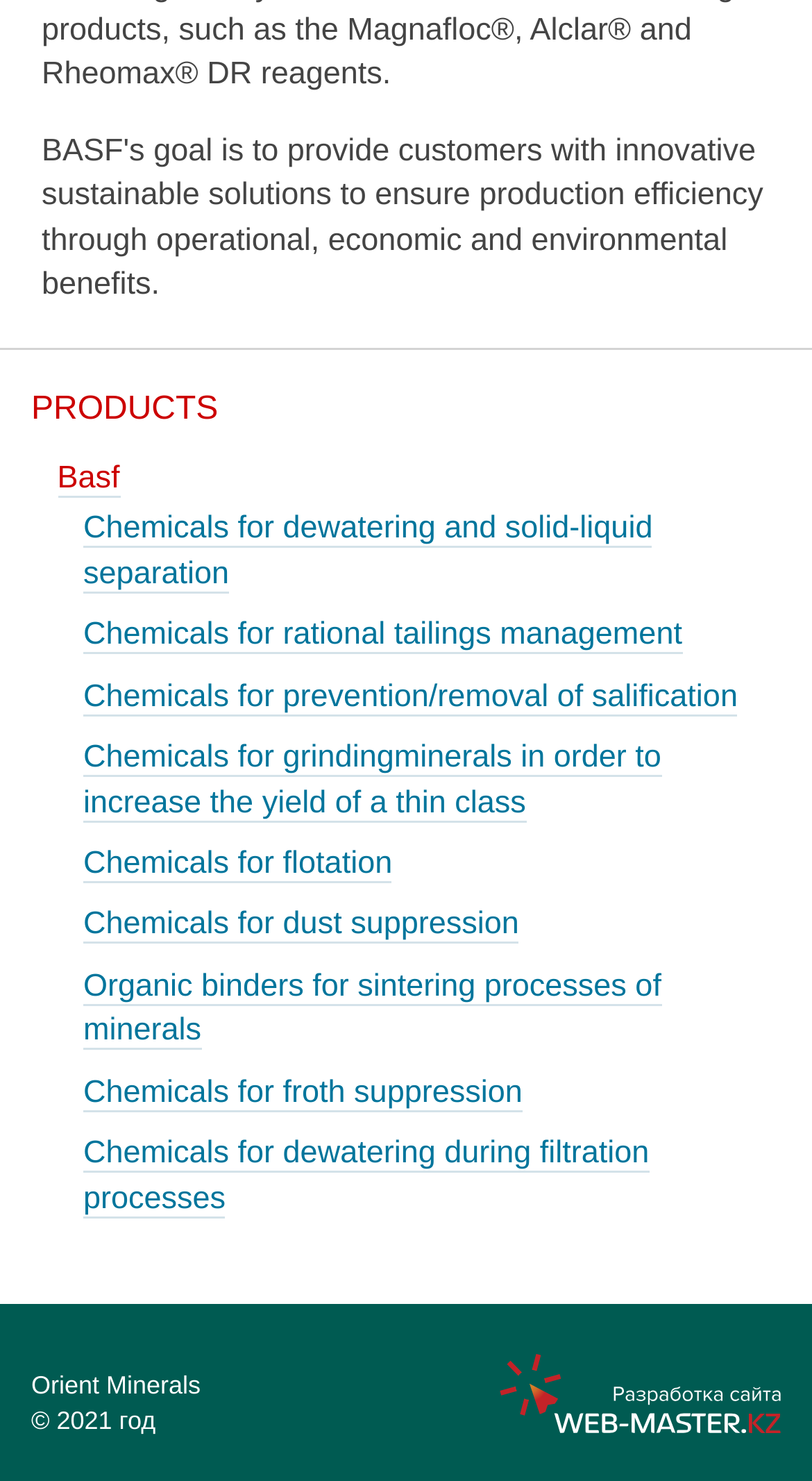Locate the bounding box of the UI element with the following description: "Chemicals for rational tailings management".

[0.103, 0.417, 0.84, 0.442]